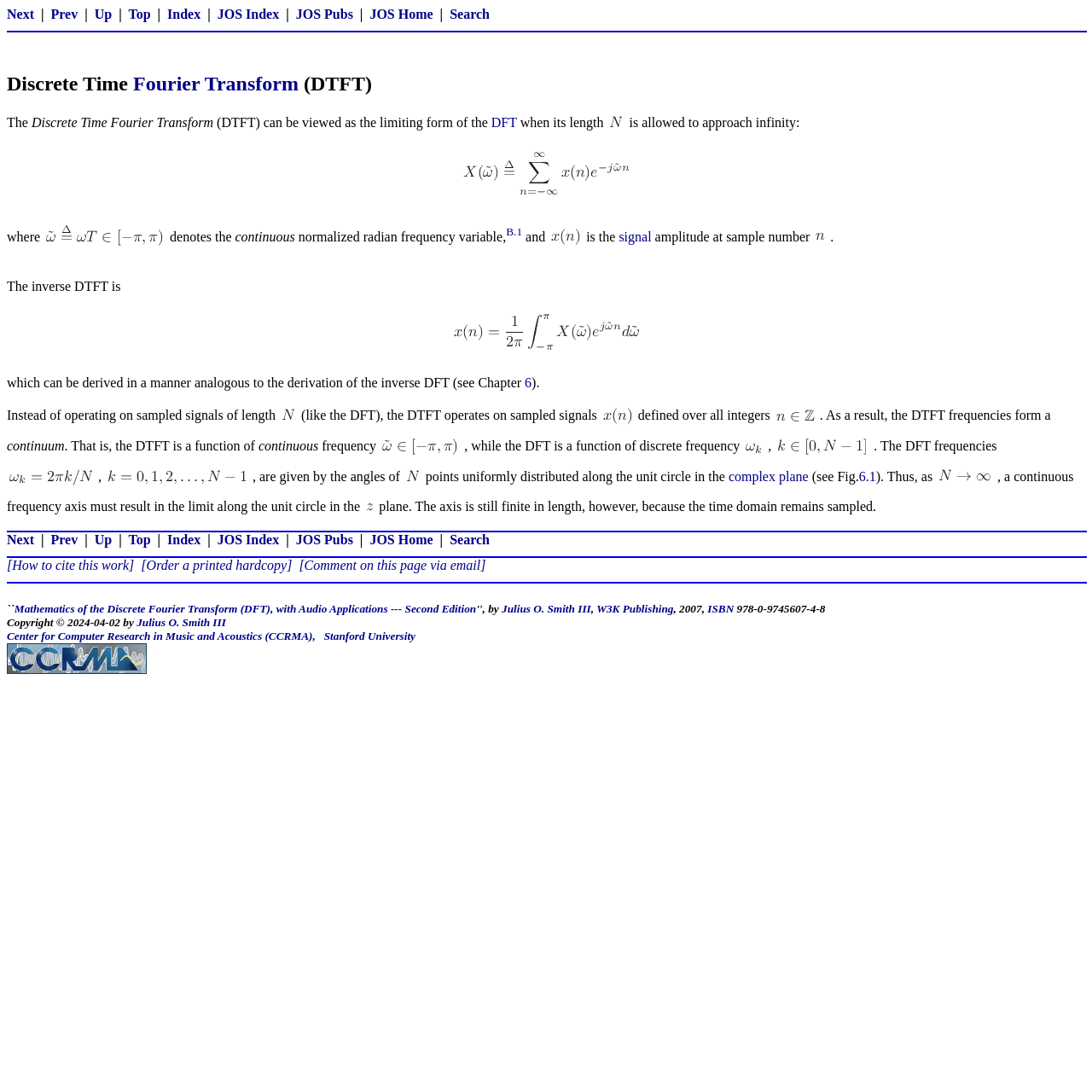What is the DTFT of a signal?
Please ensure your answer is as detailed and informative as possible.

Based on the webpage, the DTFT of a signal is defined as X(ω) = ∑[n=-∞ to ∞] x(n) e^(-jωn), where x(n) is the signal amplitude at sample number n, and ω is the continuous normalized radian frequency variable.